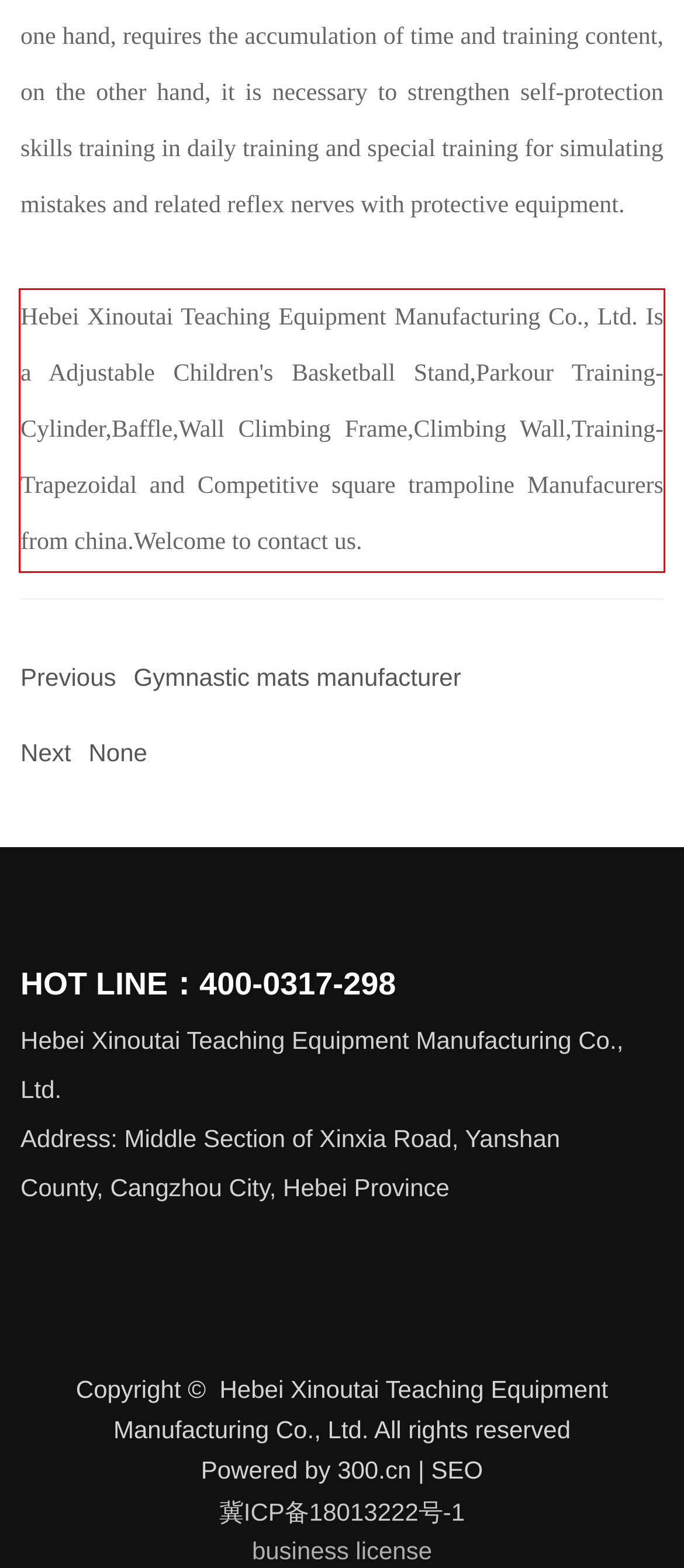In the given screenshot, locate the red bounding box and extract the text content from within it.

Hebei Xinoutai Teaching Equipment Manufacturing Co., Ltd. Is a Adjustable Children's Basketball Stand,Parkour Training-Cylinder,Baffle,Wall Climbing Frame,Climbing Wall,Training-Trapezoidal and Competitive square trampoline Manufacurers from china.Welcome to contact us.